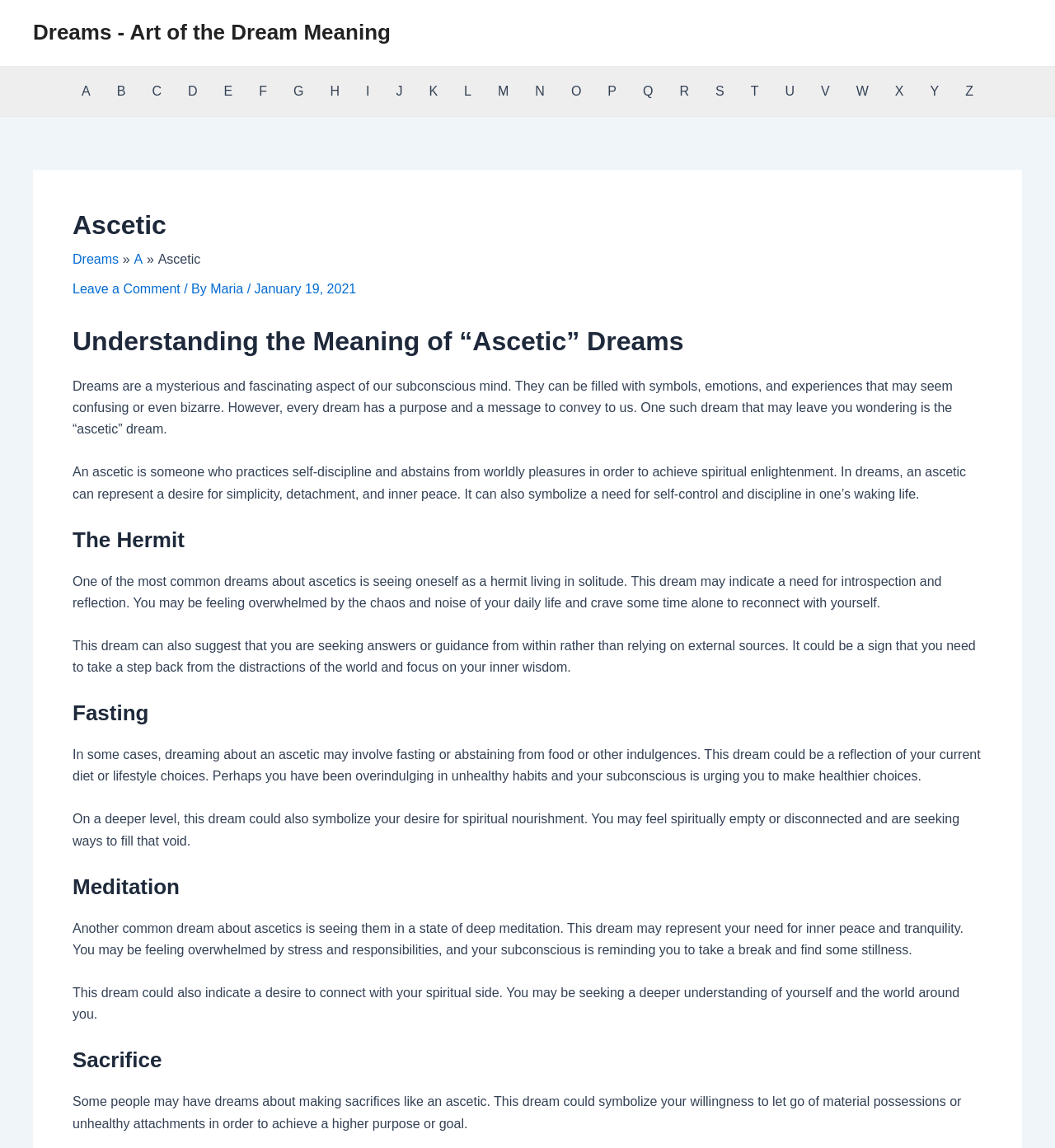Explain the features and main sections of the webpage comprehensively.

The webpage is about understanding the meaning of "ascetic" dreams. At the top, there is a navigation bar with links to different sections of the website, labeled from "A" to "Z". Below the navigation bar, there is a header section with a heading "Ascetic" and a breadcrumb navigation menu that shows the current page's location within the website.

The main content of the webpage is divided into sections, each with a heading and a block of text. The first section is an introduction to the concept of ascetic dreams, explaining that they can be filled with symbols, emotions, and experiences that may seem confusing or bizarre. The text also explains that every dream has a purpose and a message to convey to us.

The subsequent sections explore different aspects of ascetic dreams, including seeing oneself as a hermit, fasting, meditation, and sacrifice. Each section provides an interpretation of what these dreams may mean, such as a need for introspection, self-control, or spiritual nourishment.

Throughout the webpage, there are no images, but there are links to other pages, including a "Leave a Comment" link and a link to the author's name, "Maria". The webpage also displays the date "January 19, 2021" at the top. Overall, the webpage is a informative article that provides insight into the meaning of ascetic dreams.